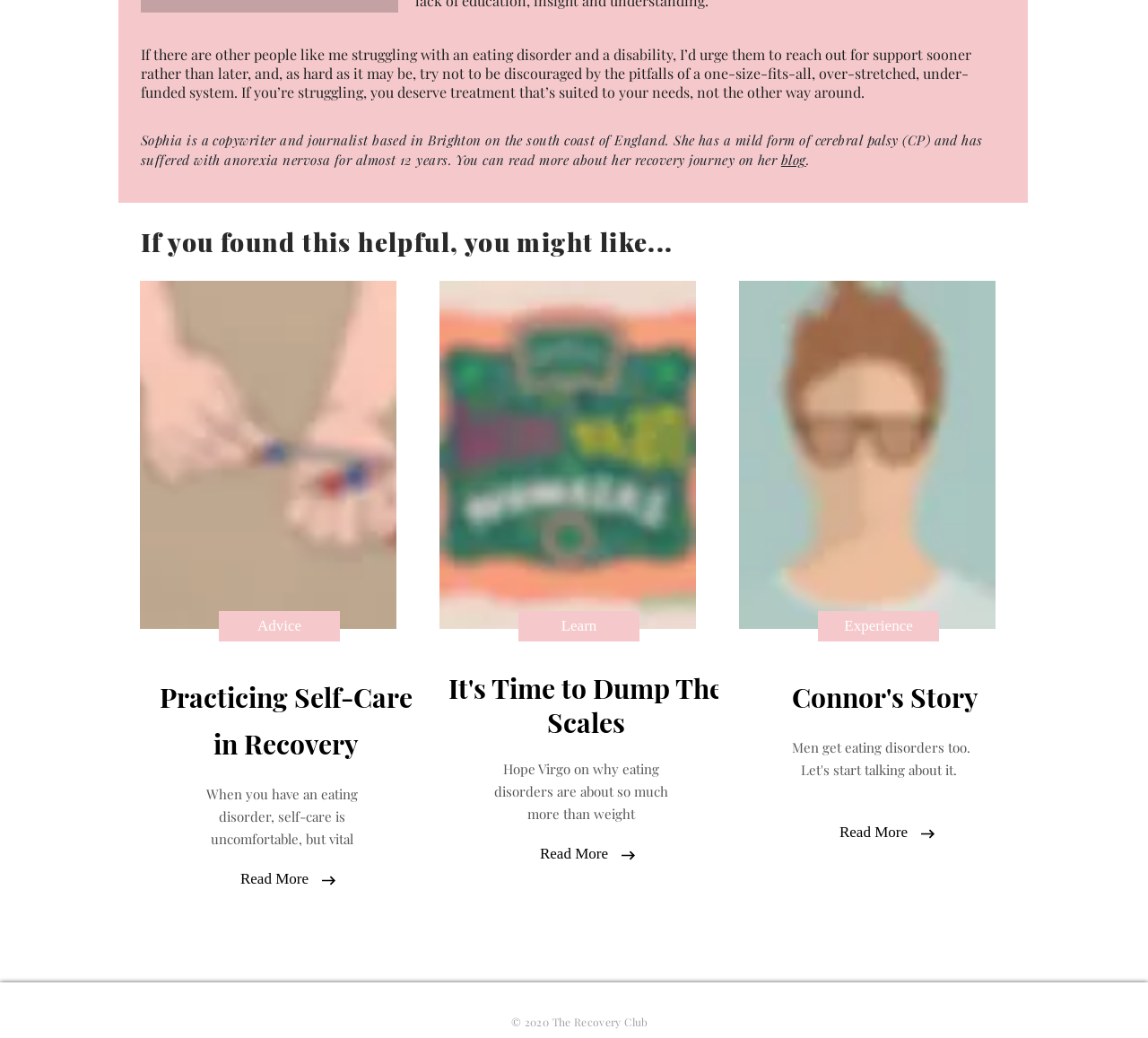What is the theme of the webpage?
Please describe in detail the information shown in the image to answer the question.

Based on the various elements on the webpage, including the StaticText elements and link elements, it appears that the theme of the webpage is related to eating disorder recovery, with articles and stories about people's experiences with eating disorders and recovery.